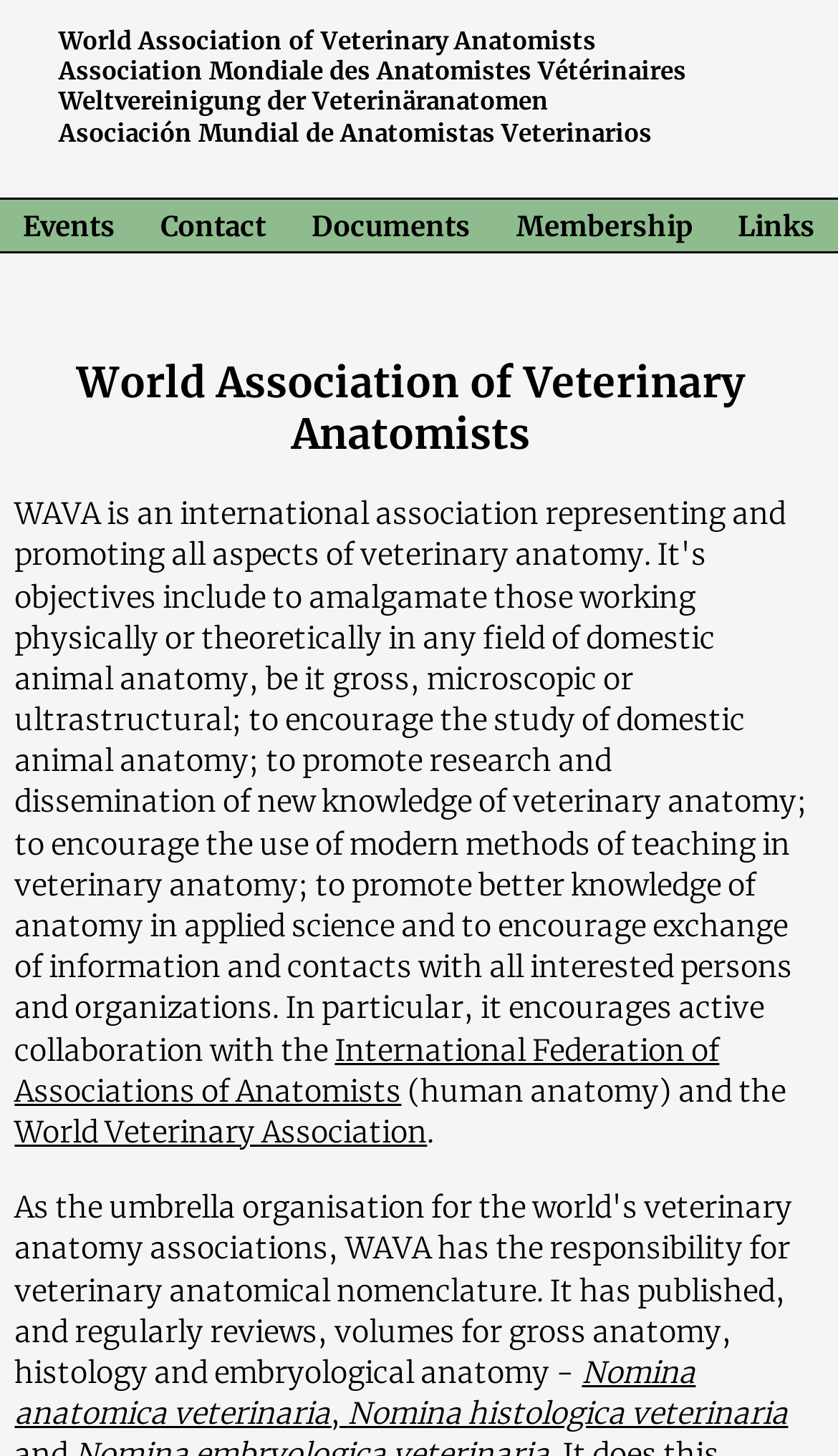Find the bounding box coordinates of the clickable area required to complete the following action: "check Membership".

[0.616, 0.142, 0.826, 0.166]